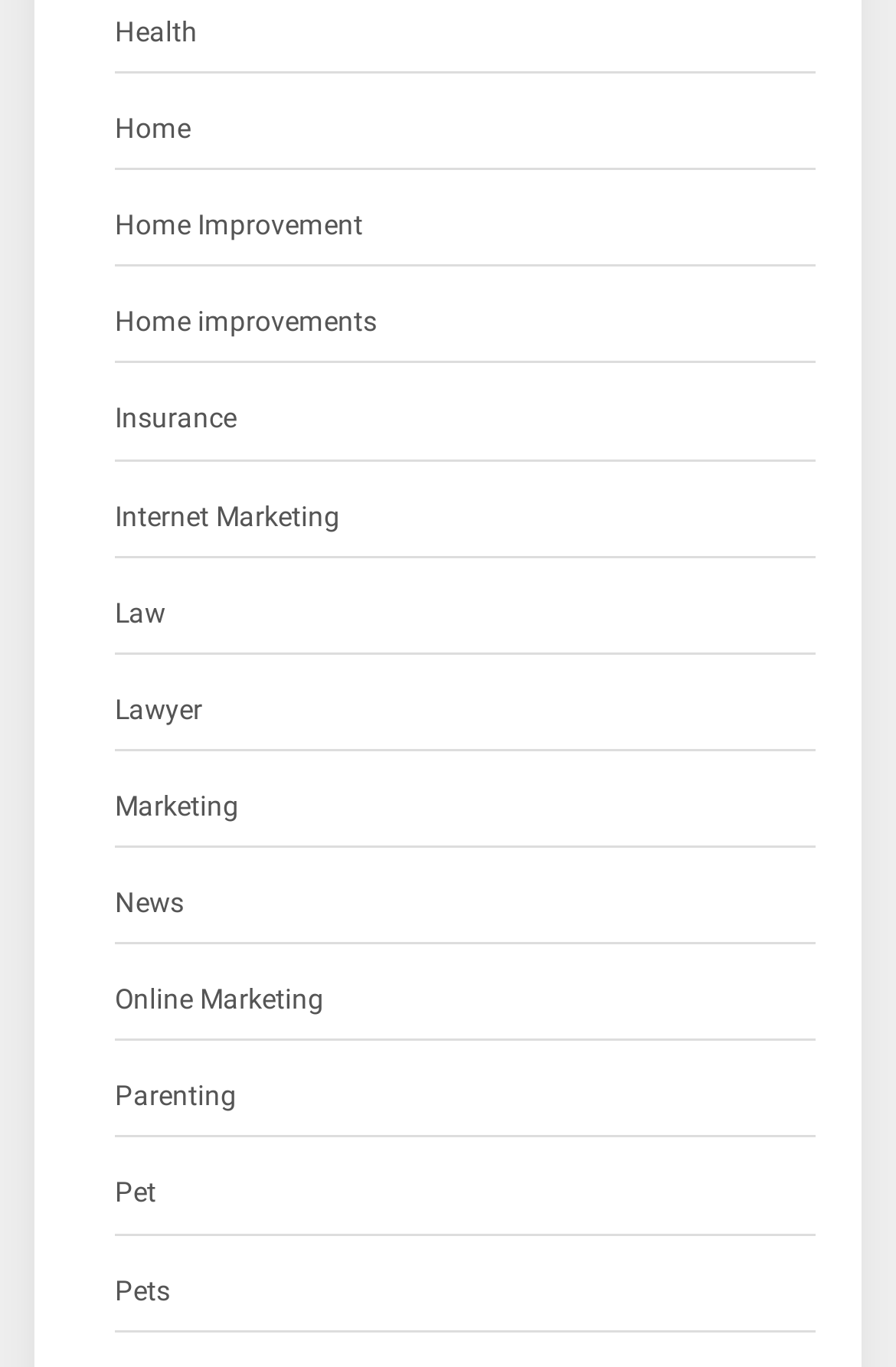What is the first category listed?
Look at the image and answer the question with a single word or phrase.

Health